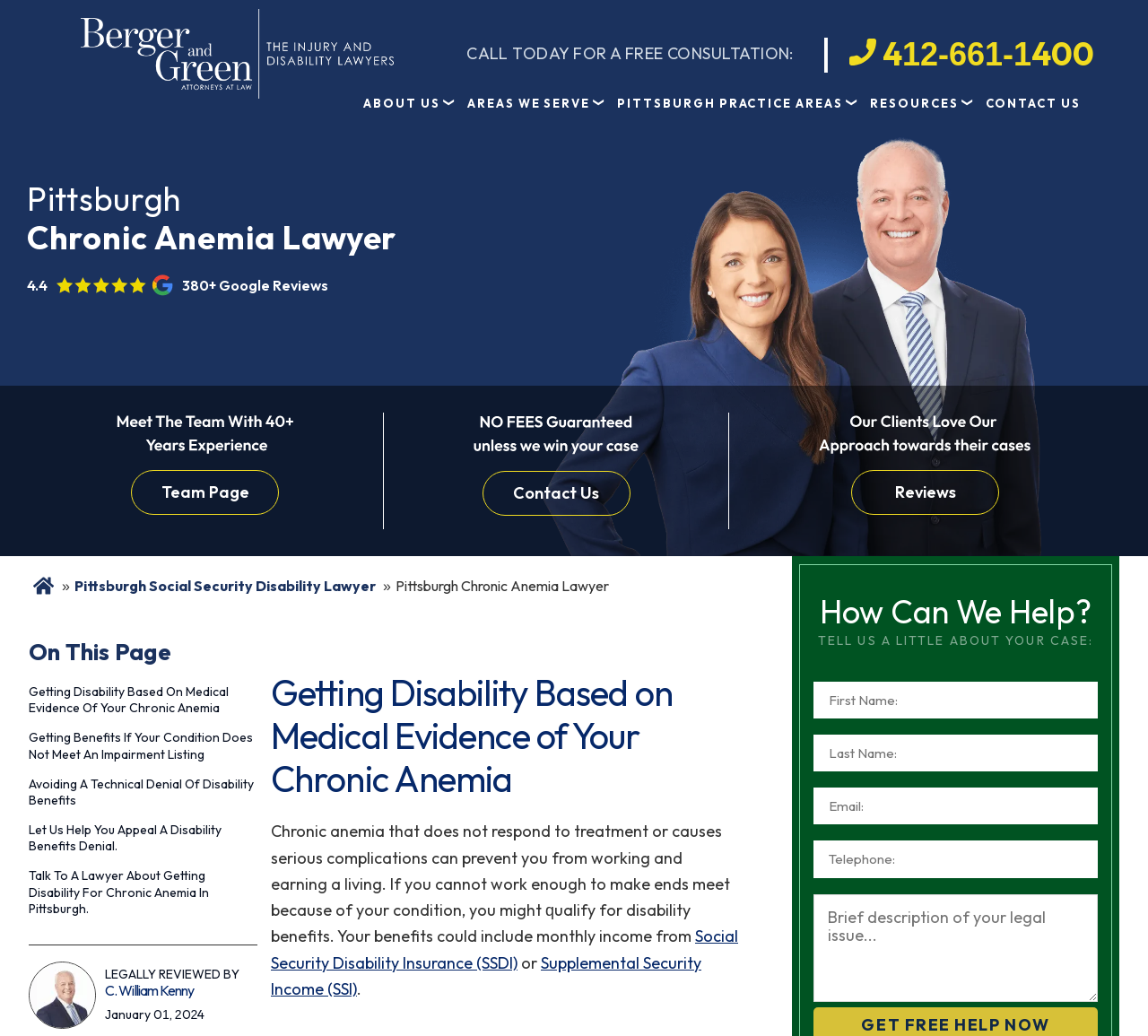Pinpoint the bounding box coordinates of the clickable area needed to execute the instruction: "Navigate to the 'ABOUT US' page". The coordinates should be specified as four float numbers between 0 and 1, i.e., [left, top, right, bottom].

[0.305, 0.084, 0.395, 0.116]